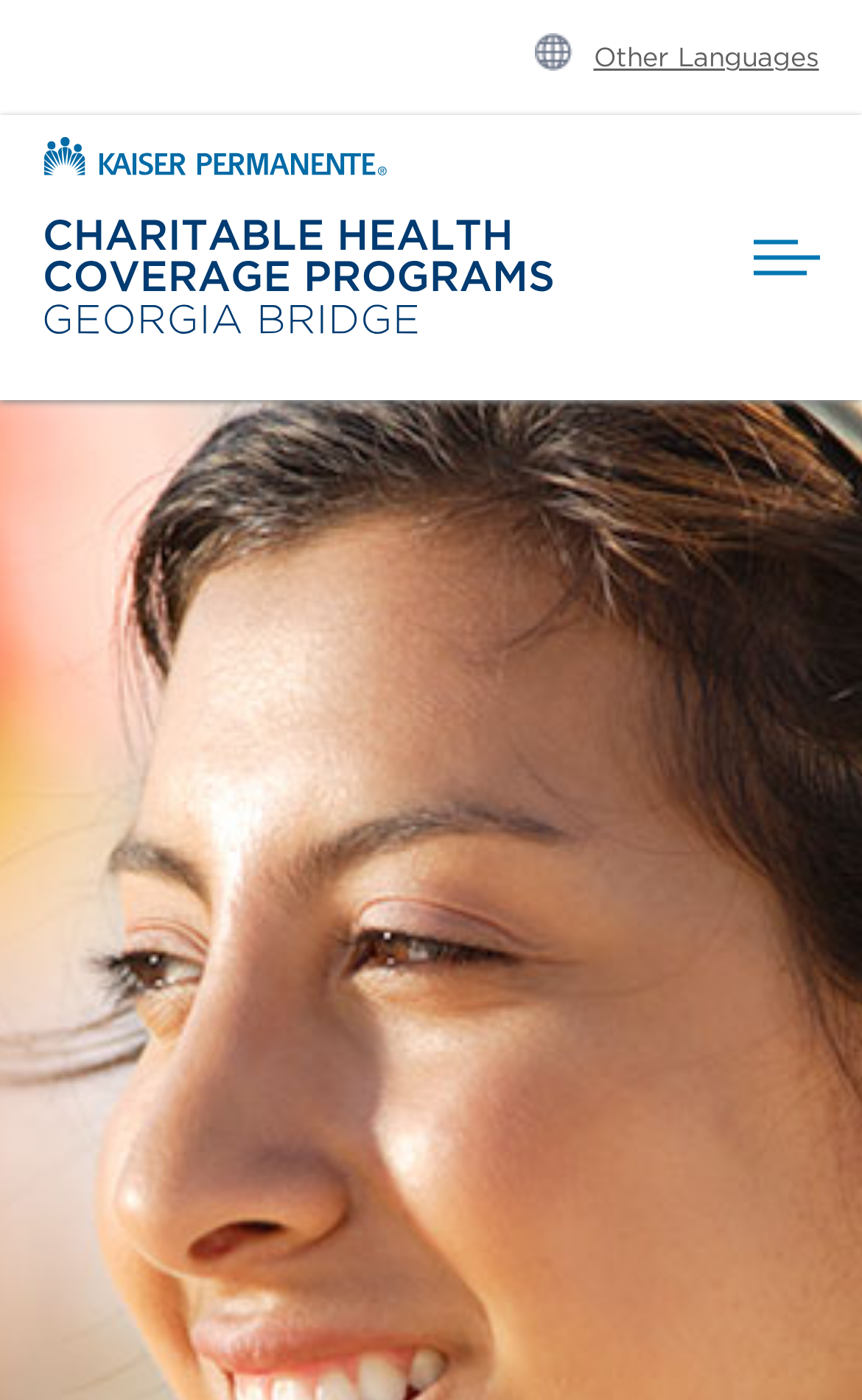Respond to the question below with a single word or phrase:
What is the icon on the top right corner?

globe icon